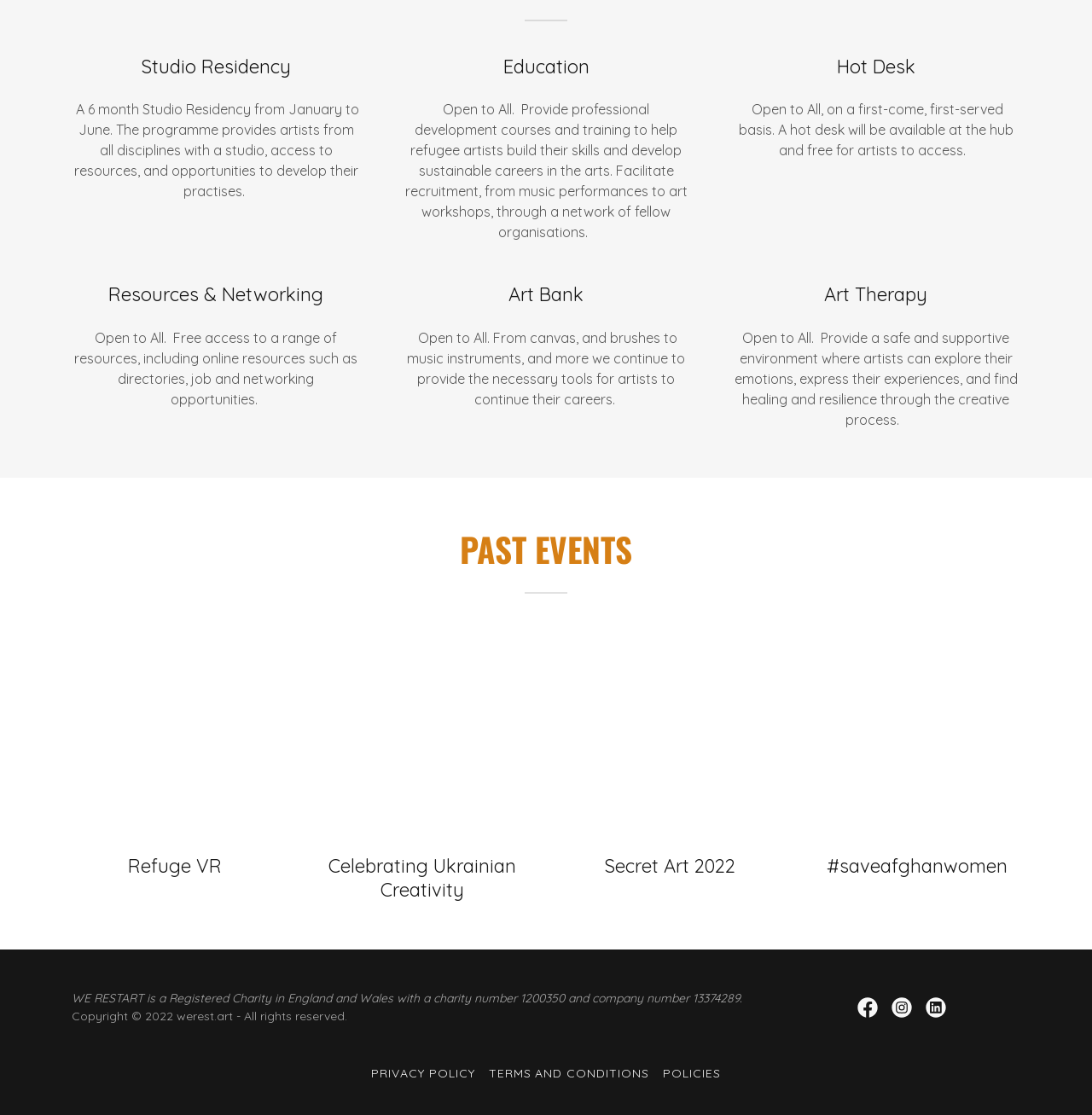What is the position of the Facebook social link?
Please provide a single word or phrase as your answer based on the screenshot.

Bottom right